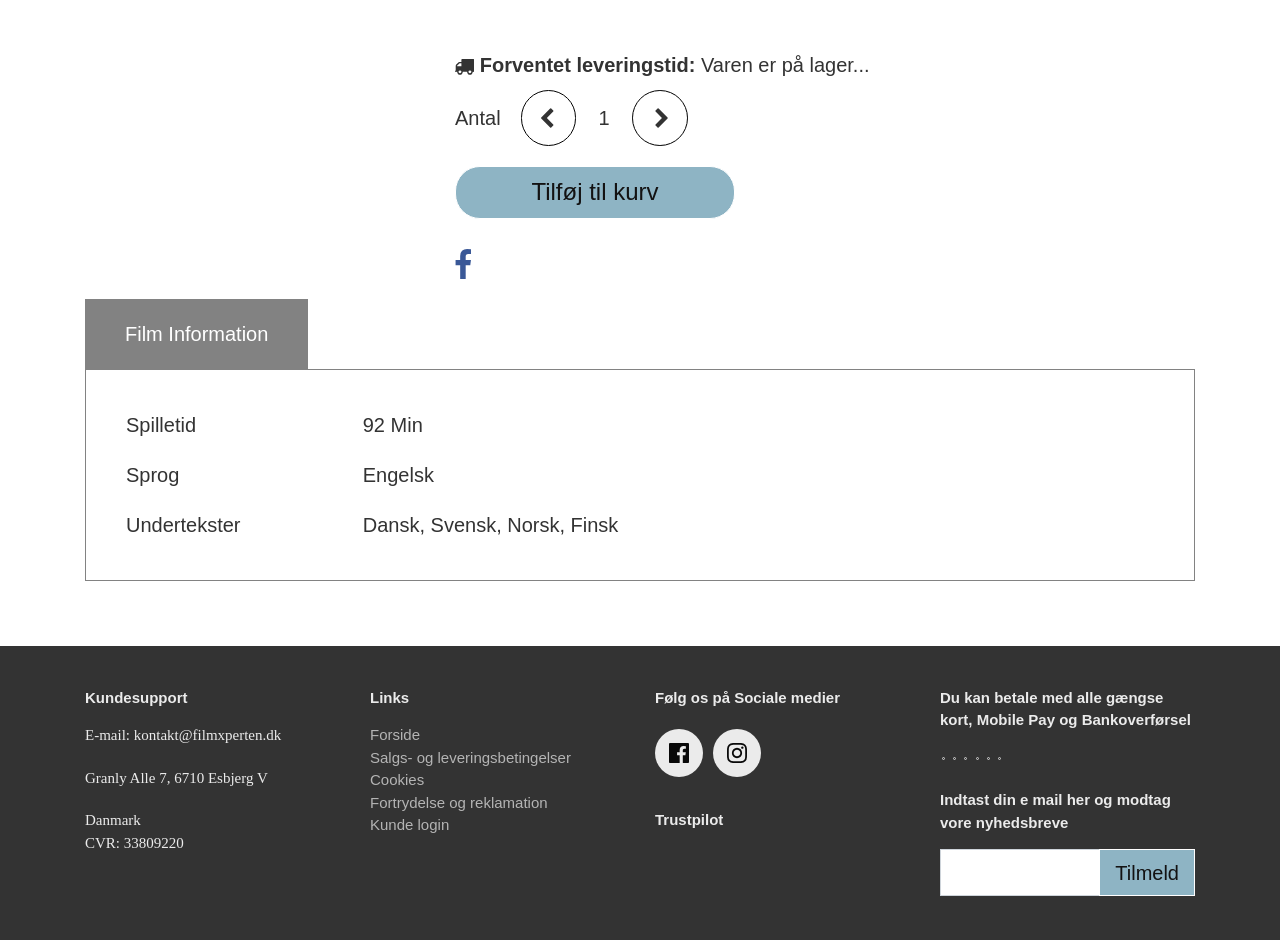Determine the bounding box coordinates of the region to click in order to accomplish the following instruction: "Share on Facebook". Provide the coordinates as four float numbers between 0 and 1, specifically [left, top, right, bottom].

[0.355, 0.26, 0.368, 0.296]